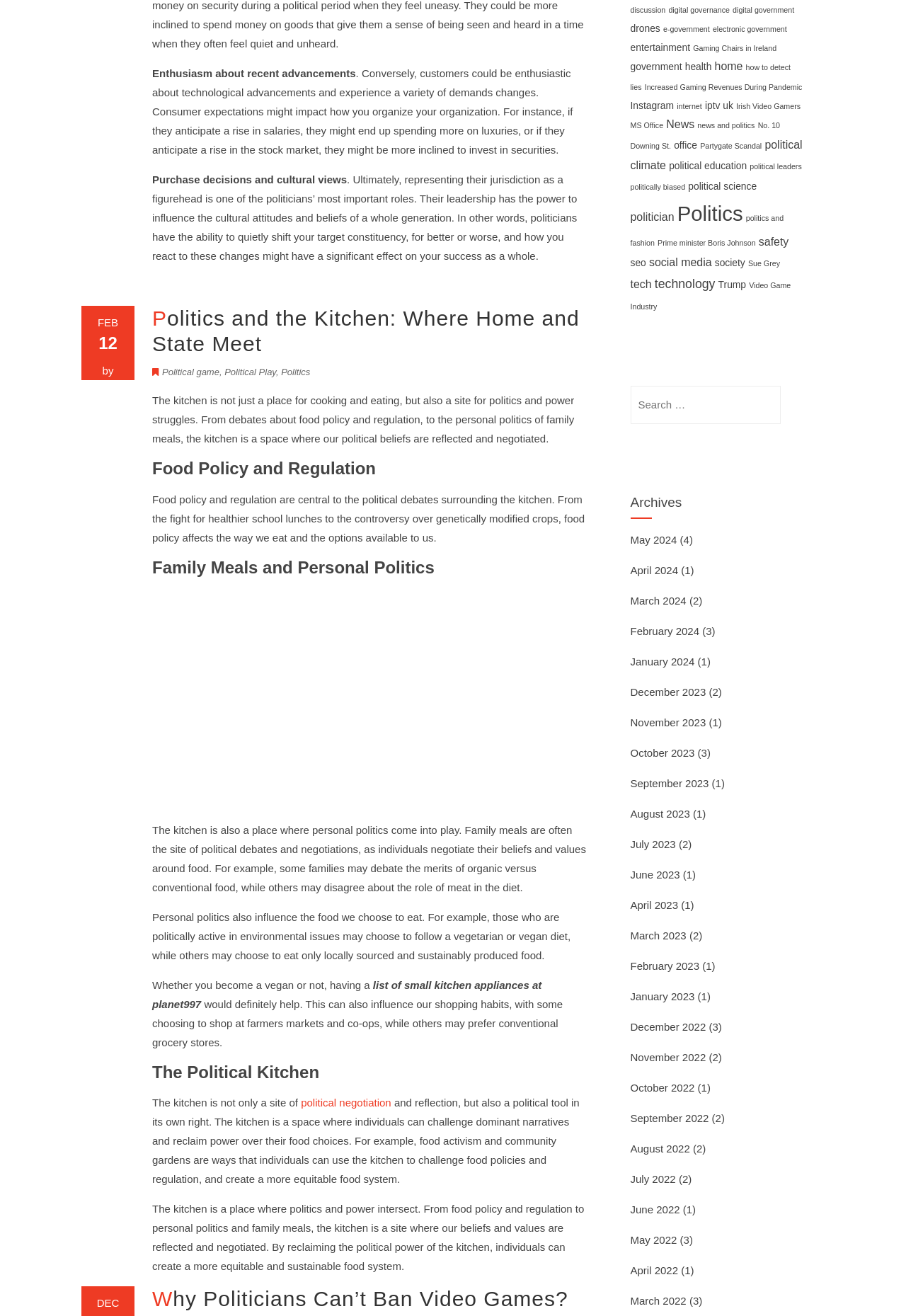What is the date of the article 'Politics and the Kitchen: Where Home and State Meet'?
Answer with a single word or short phrase according to what you see in the image.

FEB 12